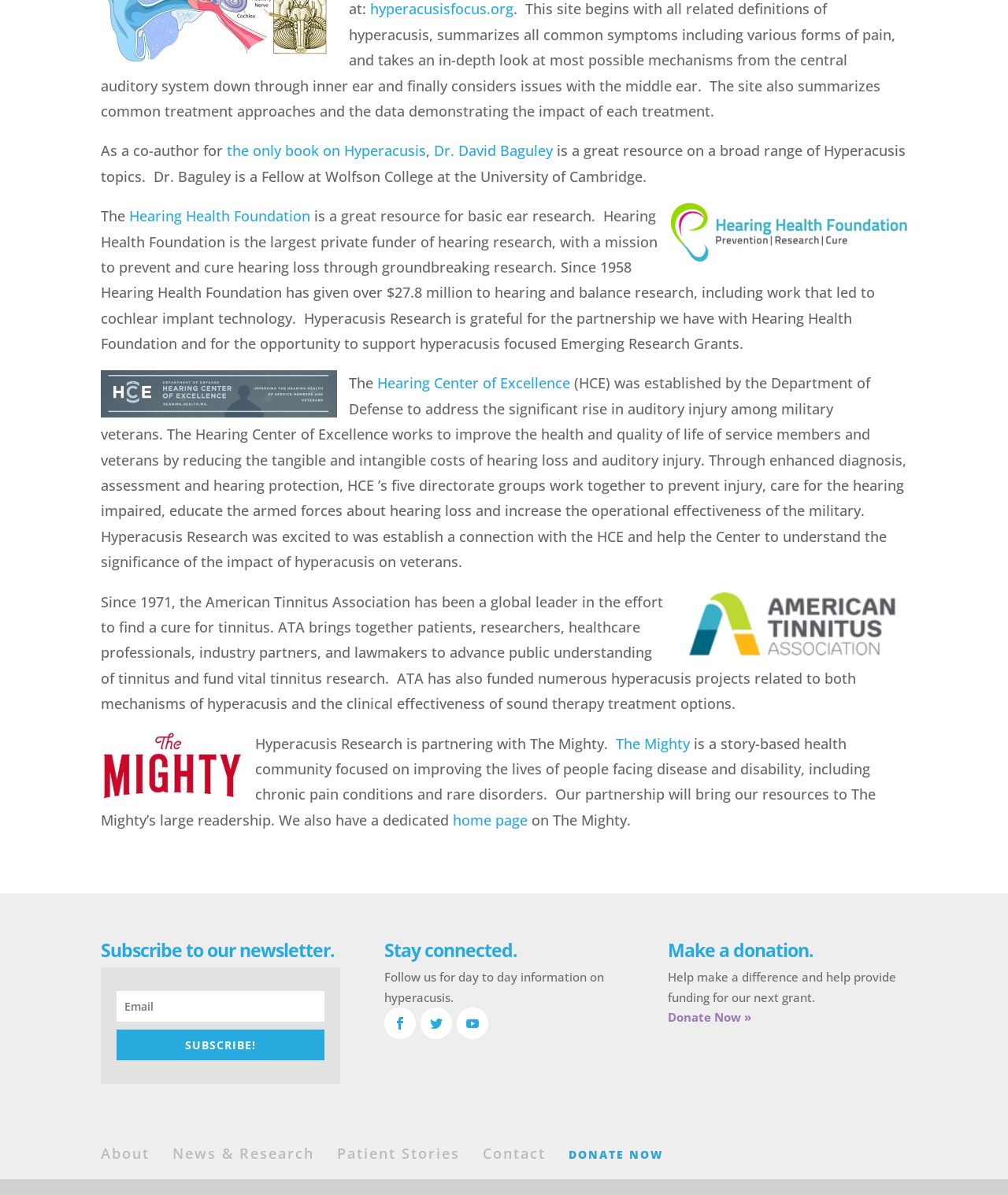Pinpoint the bounding box coordinates of the element that must be clicked to accomplish the following instruction: "Follow on Facebook". The coordinates should be in the format of four float numbers between 0 and 1, i.e., [left, top, right, bottom].

[0.381, 0.843, 0.413, 0.87]